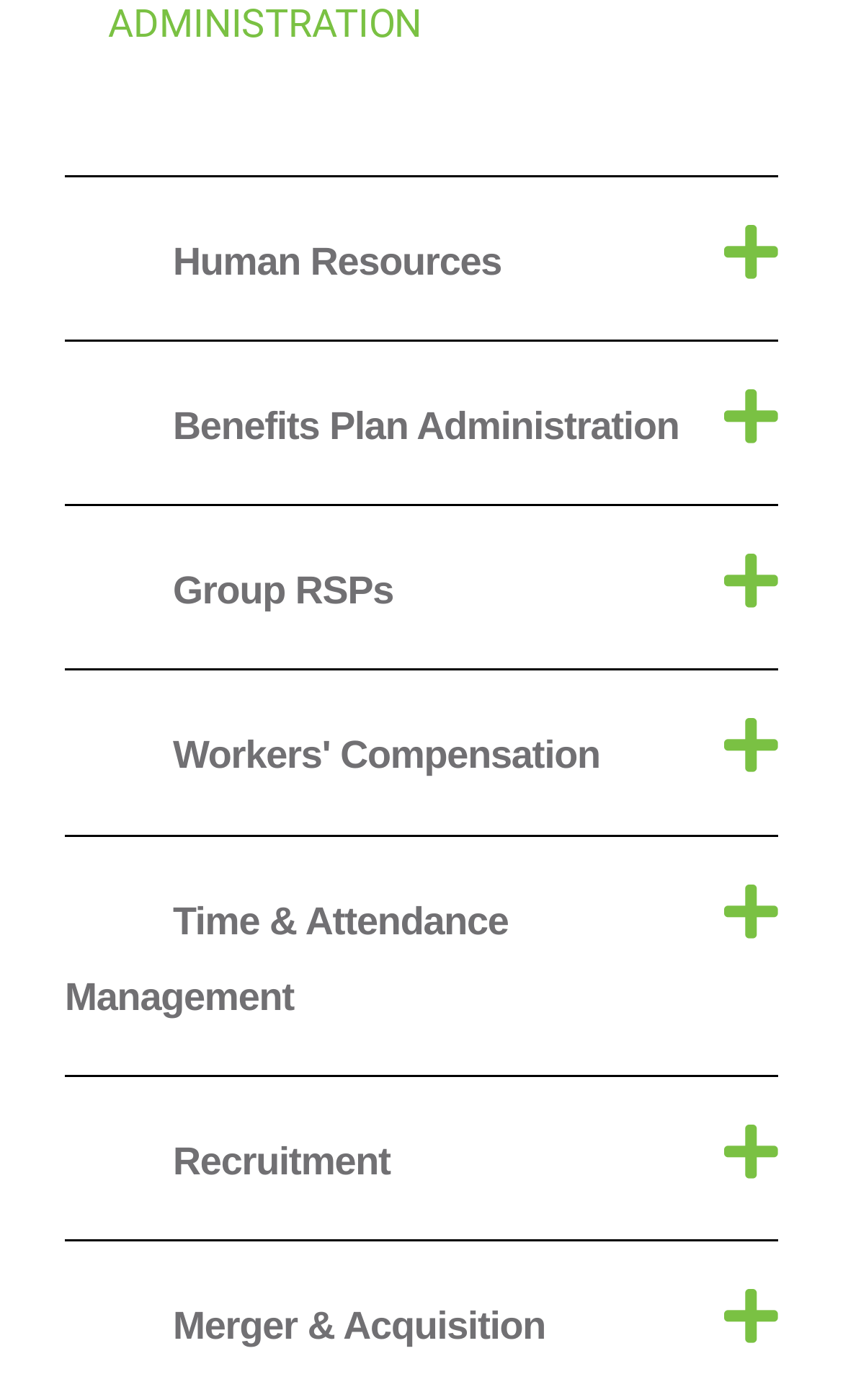Please find and report the bounding box coordinates of the element to click in order to perform the following action: "Open Time & Attendance Management". The coordinates should be expressed as four float numbers between 0 and 1, in the format [left, top, right, bottom].

[0.077, 0.596, 0.923, 0.768]